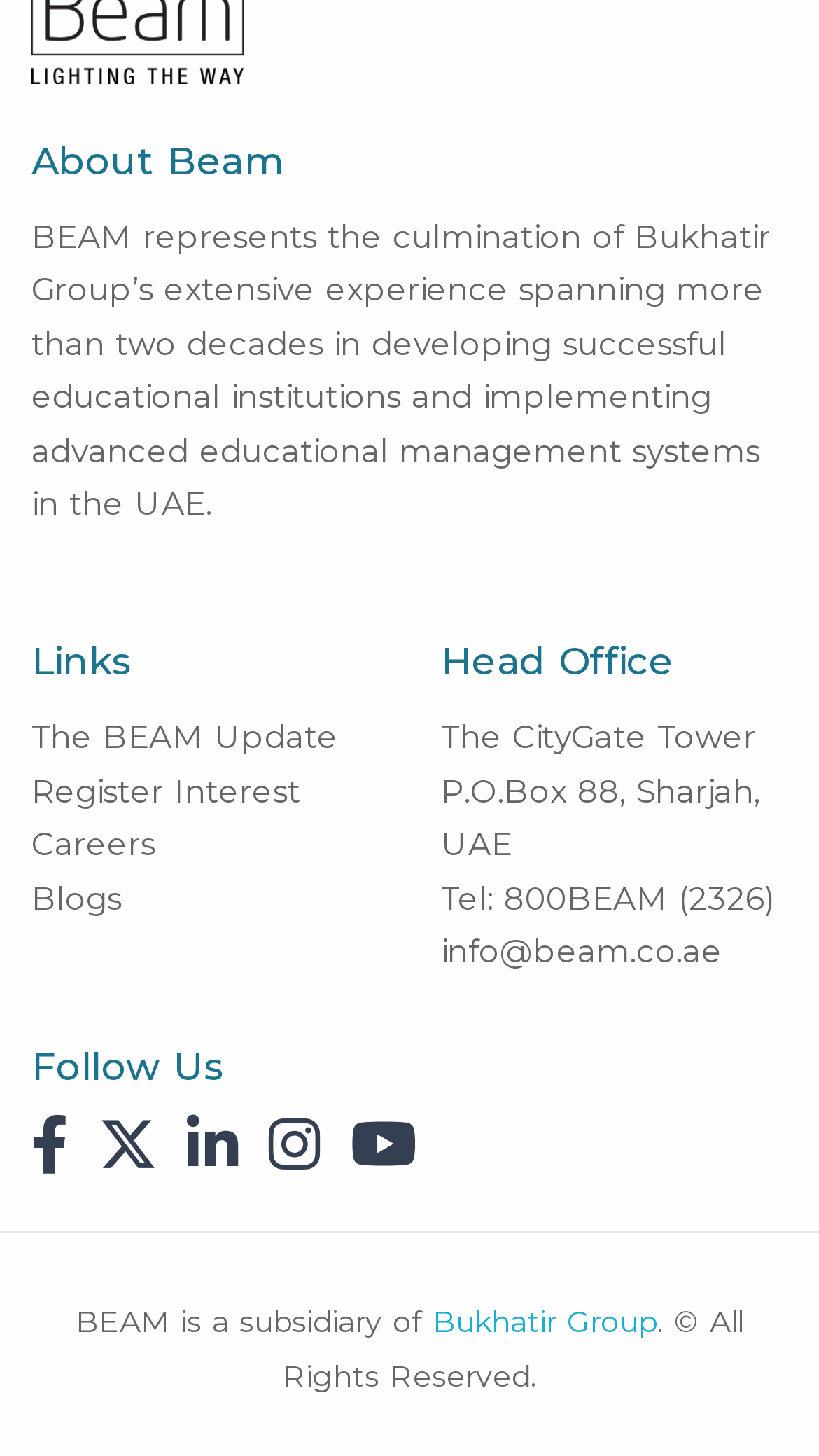Please respond to the question with a concise word or phrase:
Who is the parent company of BEAM?

Bukhatir Group